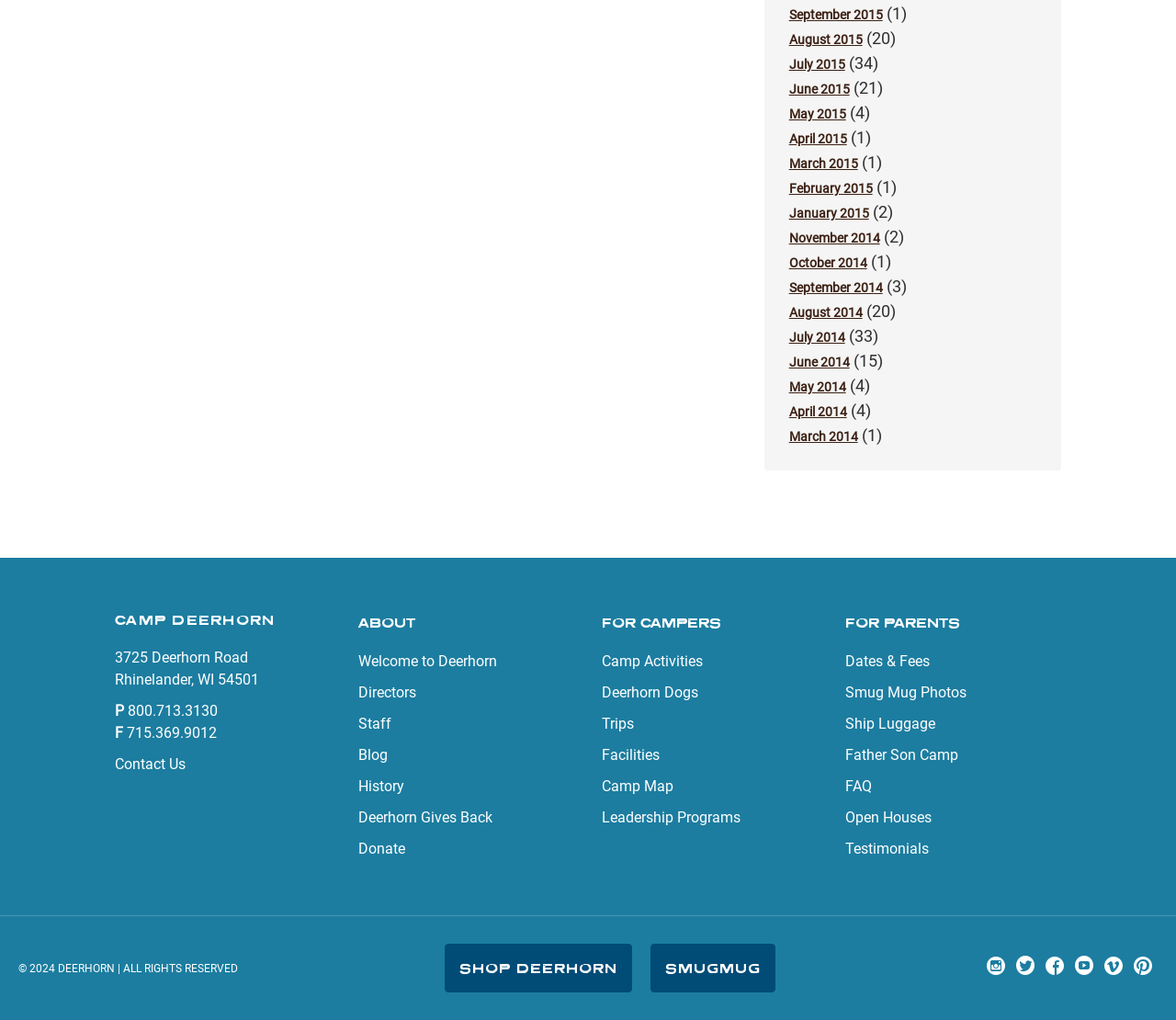What is the camp's address?
Look at the image and respond with a one-word or short-phrase answer.

3725 Deerhorn Road, Rhinelander, WI 54501